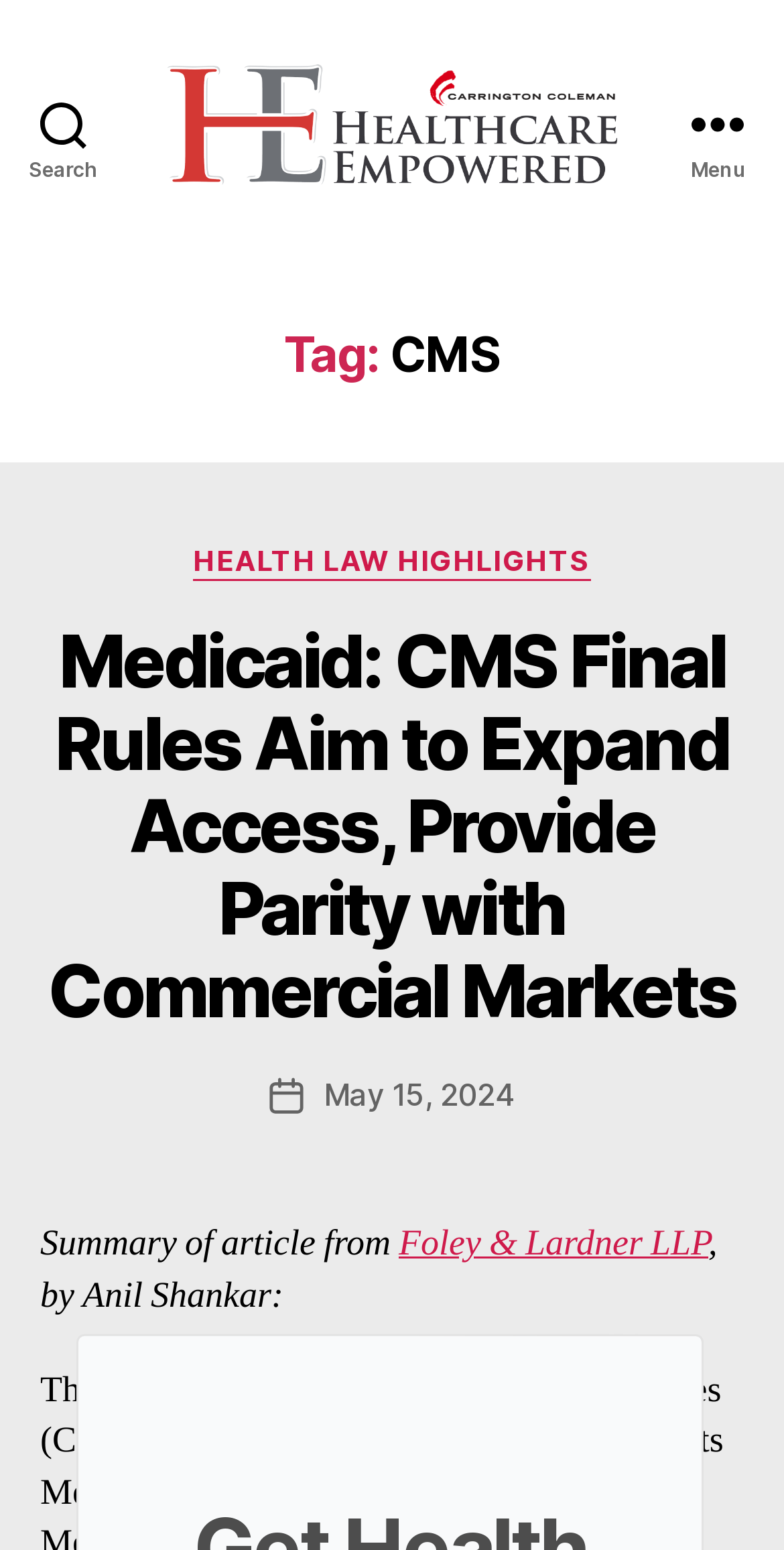Pinpoint the bounding box coordinates of the clickable area necessary to execute the following instruction: "Visit the Healthcare Empowered page". The coordinates should be given as four float numbers between 0 and 1, namely [left, top, right, bottom].

[0.213, 0.041, 0.787, 0.119]